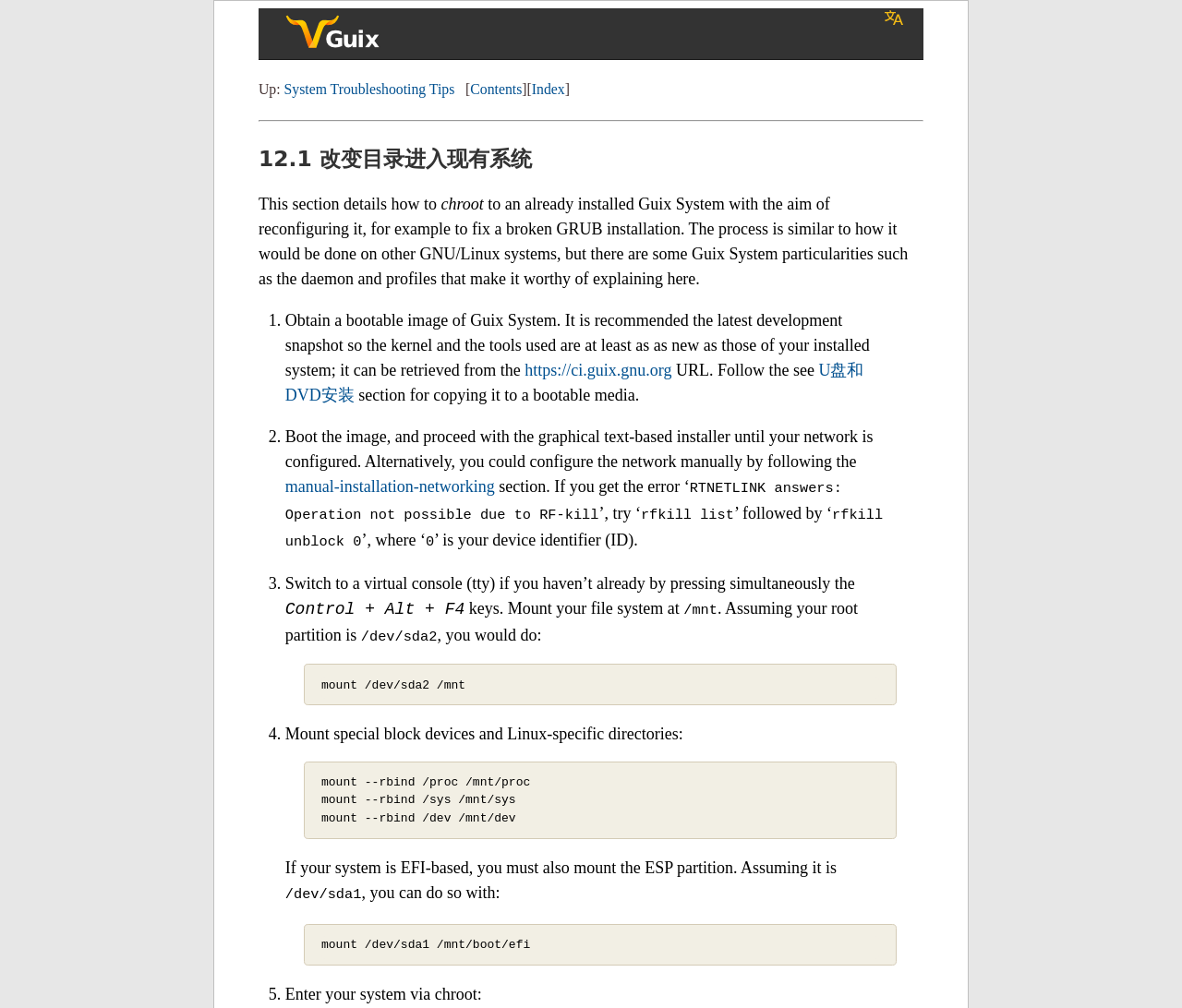How to configure the network manually?
Provide a concise answer using a single word or phrase based on the image.

By following the manual-installation-networking section